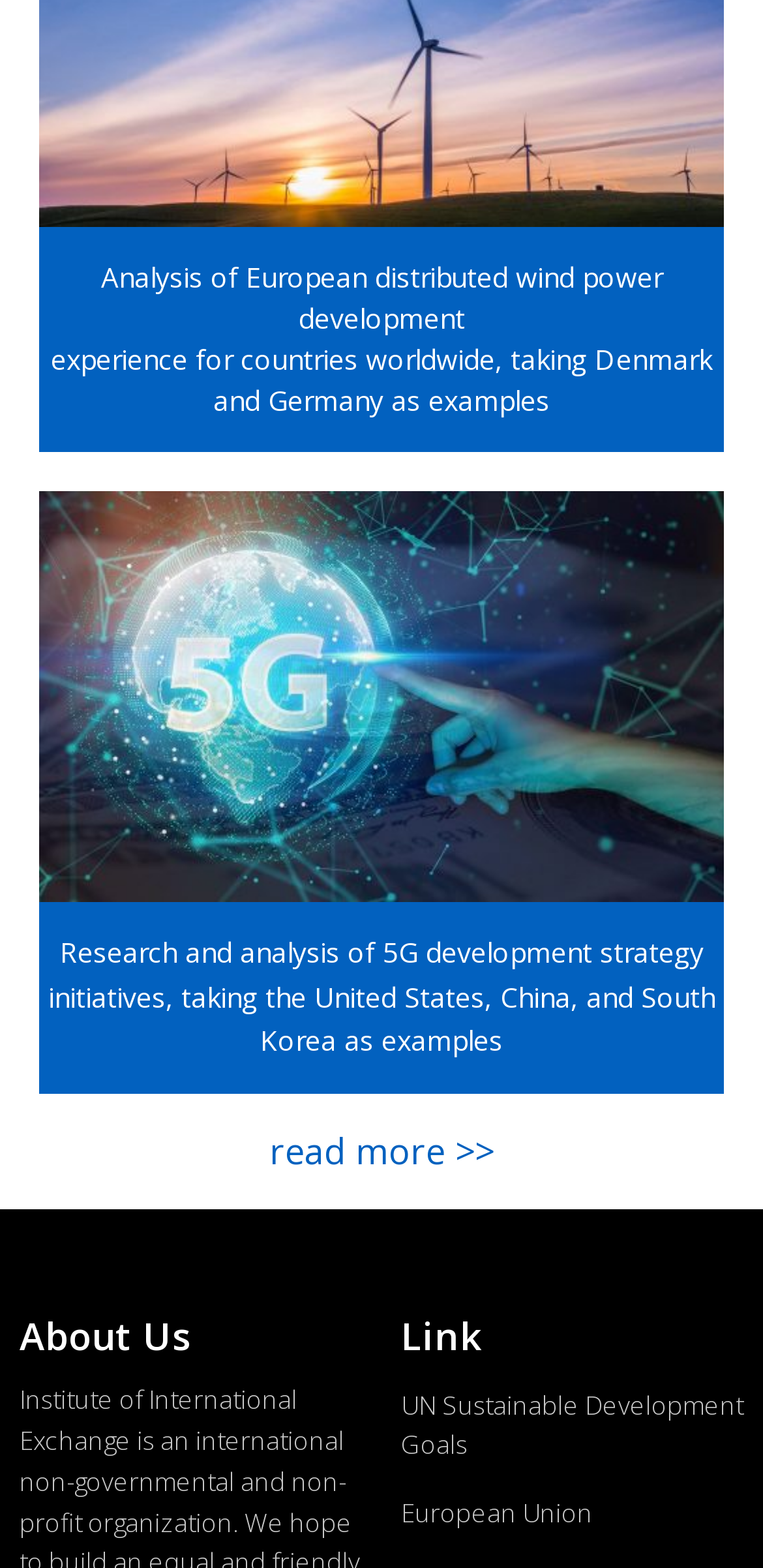What is the topic of the first heading?
Based on the visual information, provide a detailed and comprehensive answer.

The first heading is 'Analysis of European distributed wind power development experience for countries worldwide, taking Denmark and Germany as examples', which indicates that the topic is wind power development.